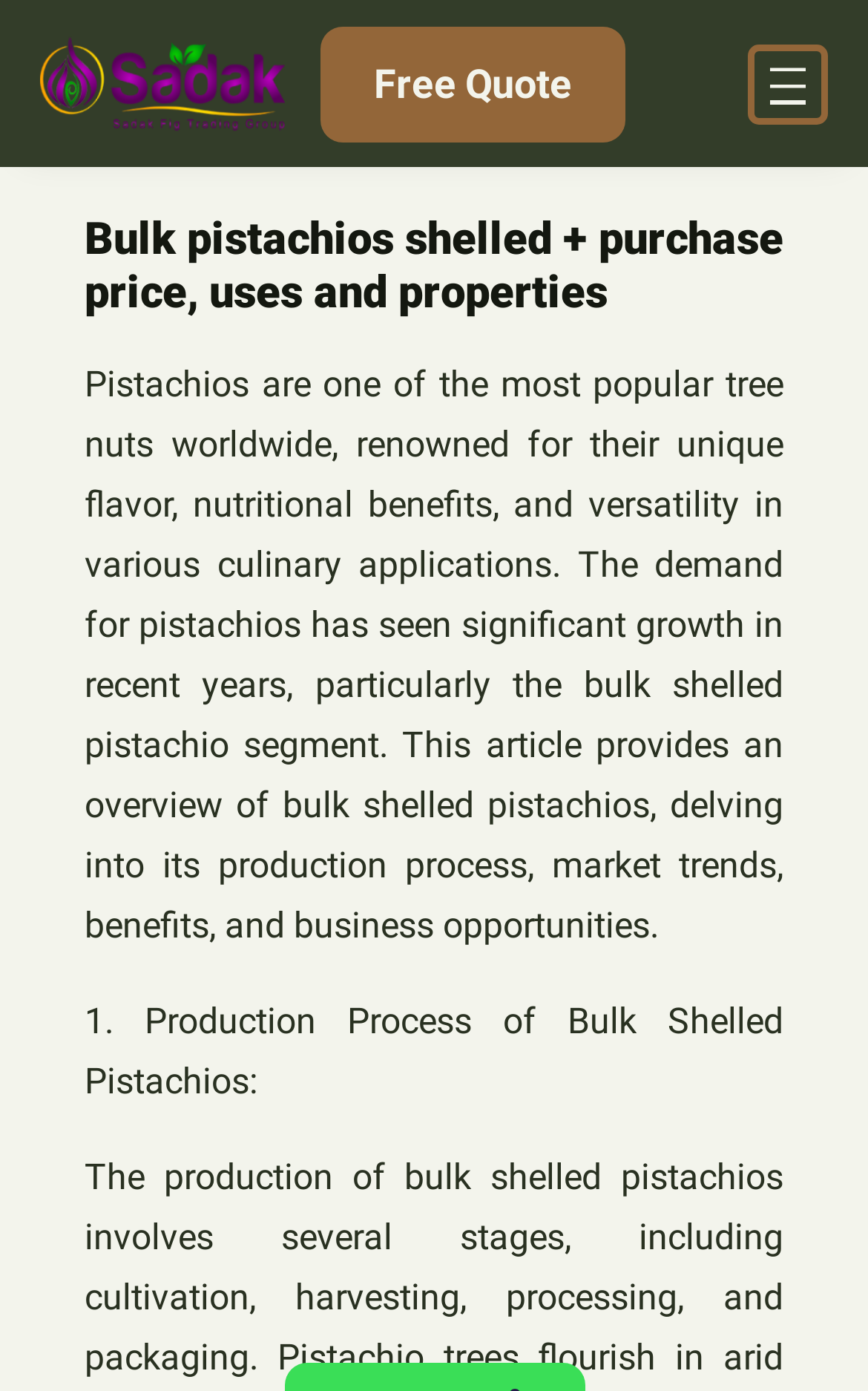Identify and provide the main heading of the webpage.

Bulk pistachios shelled + purchase price, uses and properties